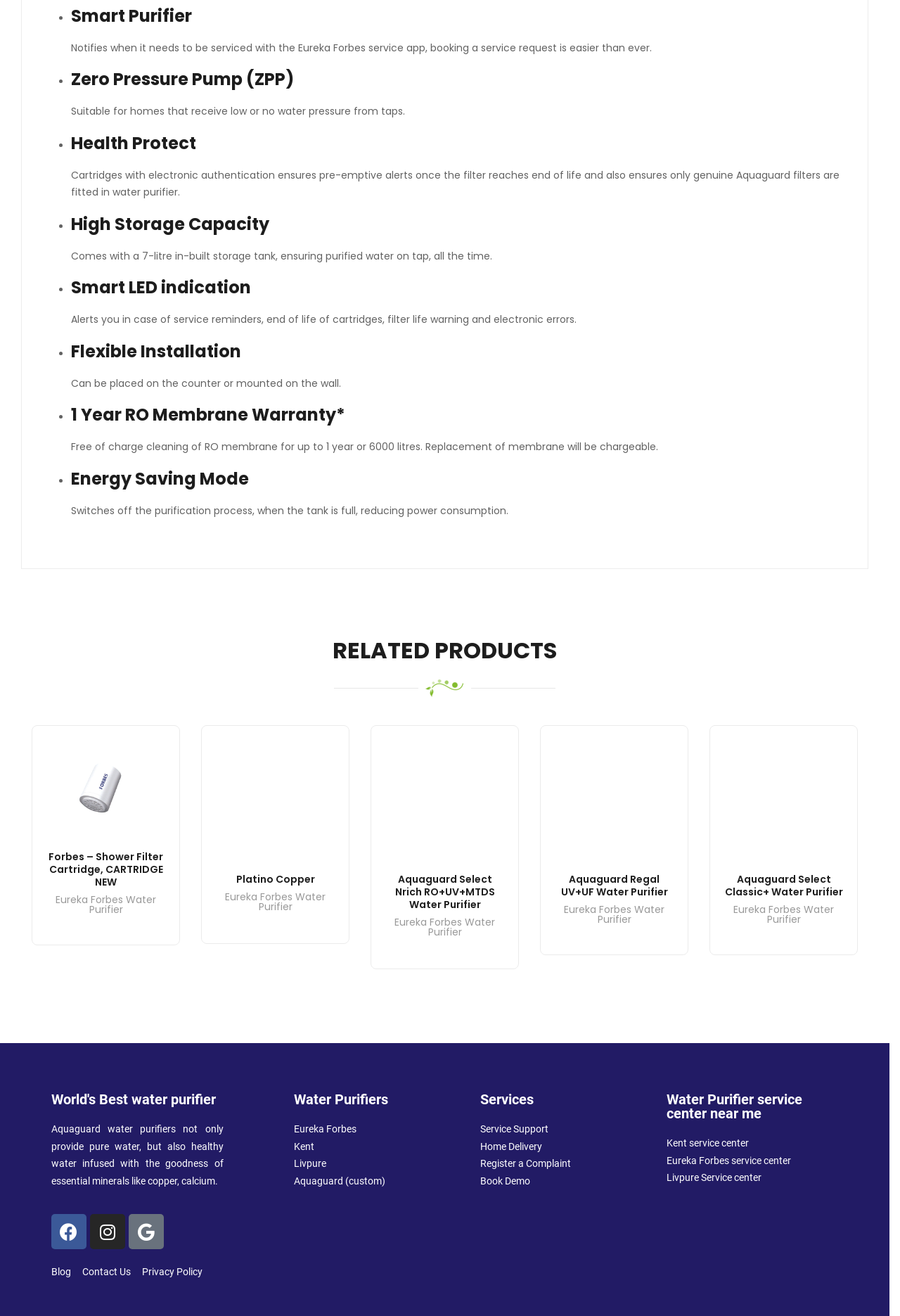Using the format (top-left x, top-left y, bottom-right x, bottom-right y), and given the element description, identify the bounding box coordinates within the screenshot: Blog

[0.057, 0.96, 0.079, 0.973]